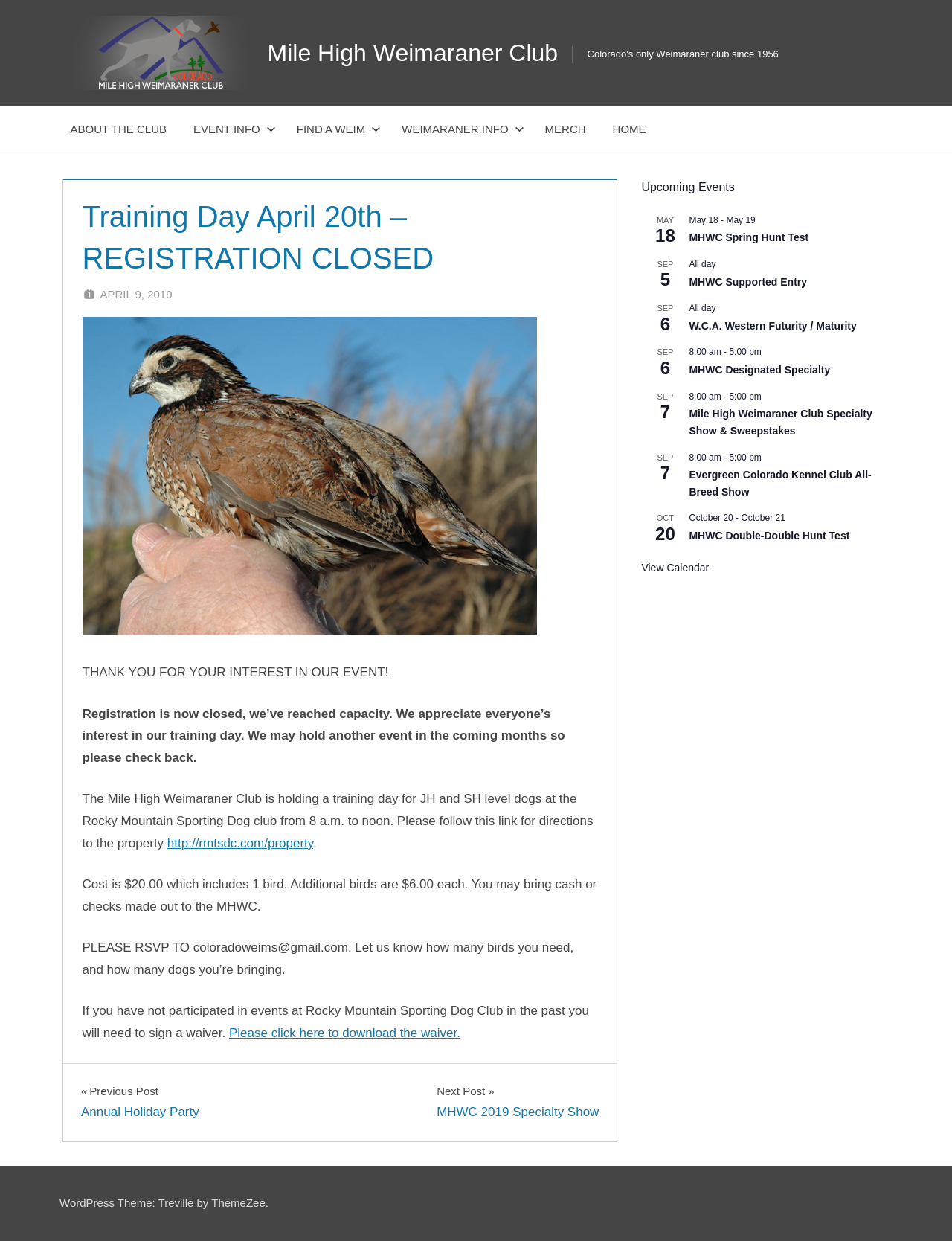What is the event registration status?
Refer to the screenshot and answer in one word or phrase.

Closed